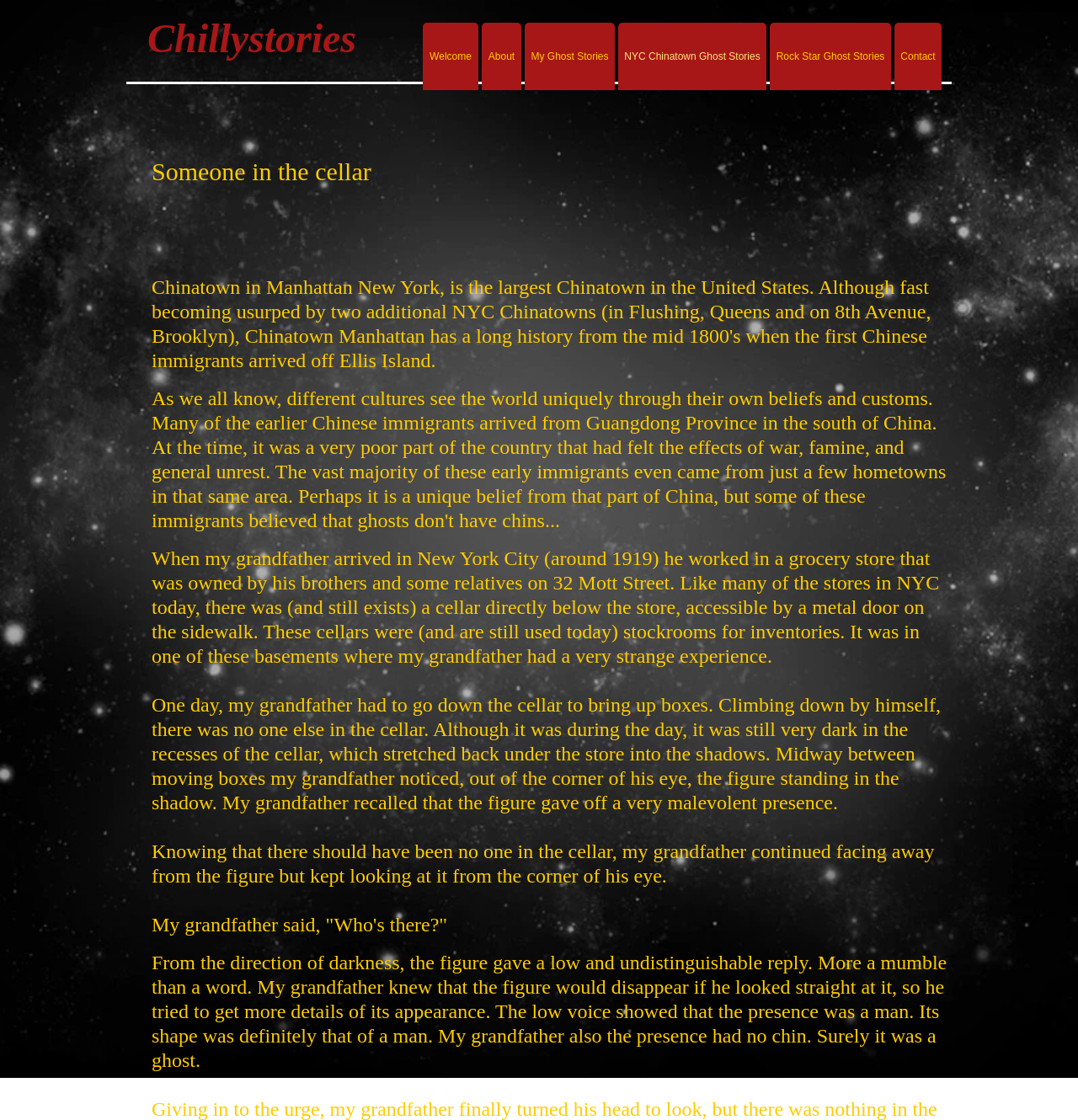What is the story about?
Based on the image, please offer an in-depth response to the question.

The story is about a grandfather who had a strange experience in a cellar below a grocery store in New York City. He saw a figure standing in the shadows which gave off a malevolent presence.